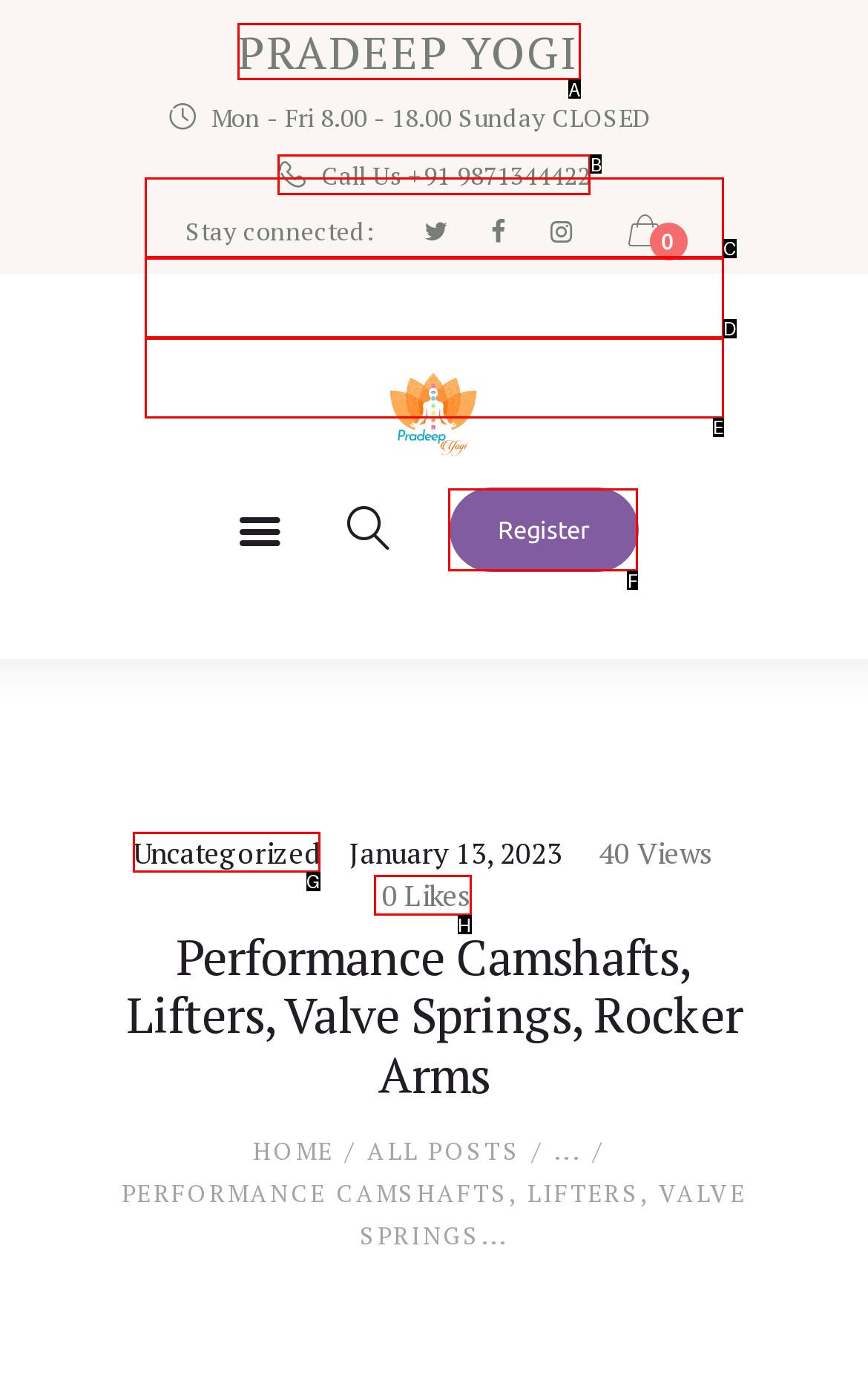Determine which HTML element best fits the description: Finance
Answer directly with the letter of the matching option from the available choices.

None